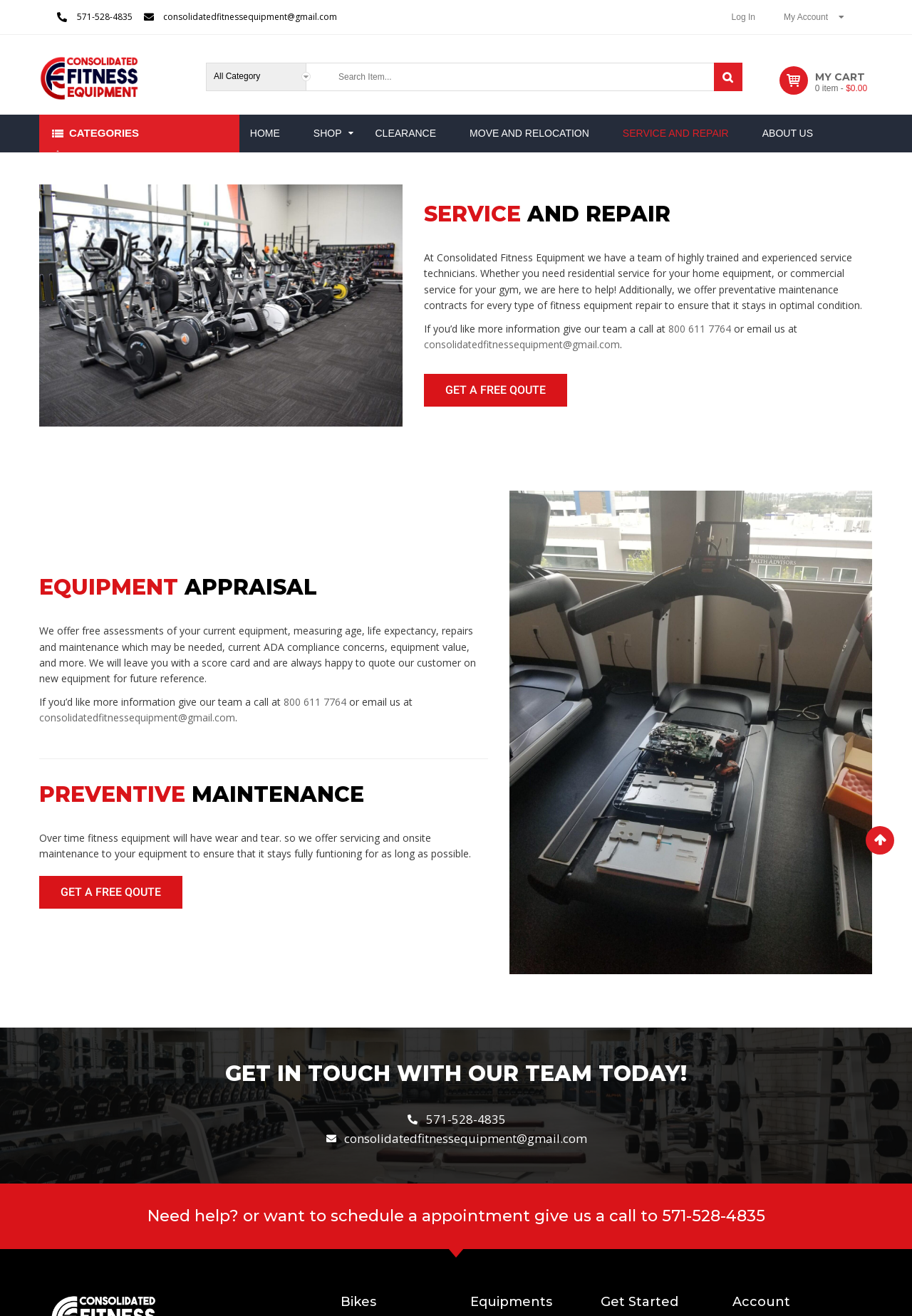Find the bounding box coordinates for the HTML element described as: "About Us". The coordinates should consist of four float values between 0 and 1, i.e., [left, top, right, bottom].

[0.819, 0.087, 0.911, 0.115]